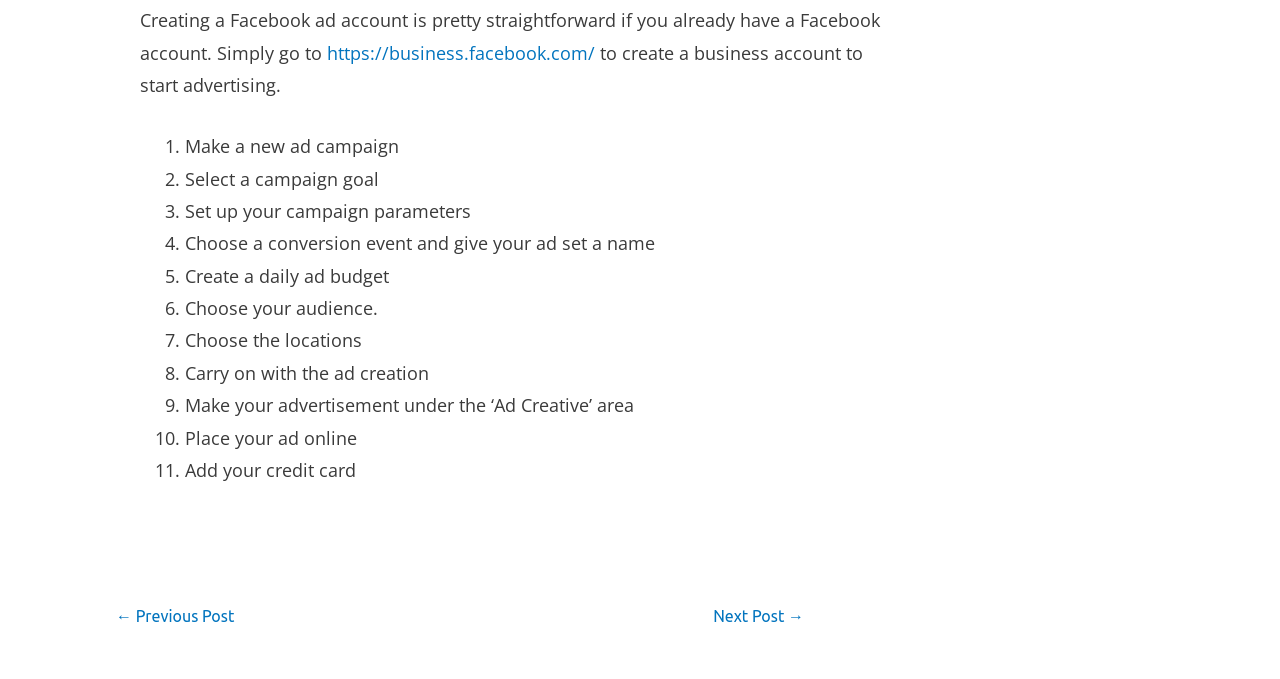Show the bounding box coordinates for the HTML element described as: "https://business.facebook.com/".

[0.256, 0.06, 0.465, 0.095]